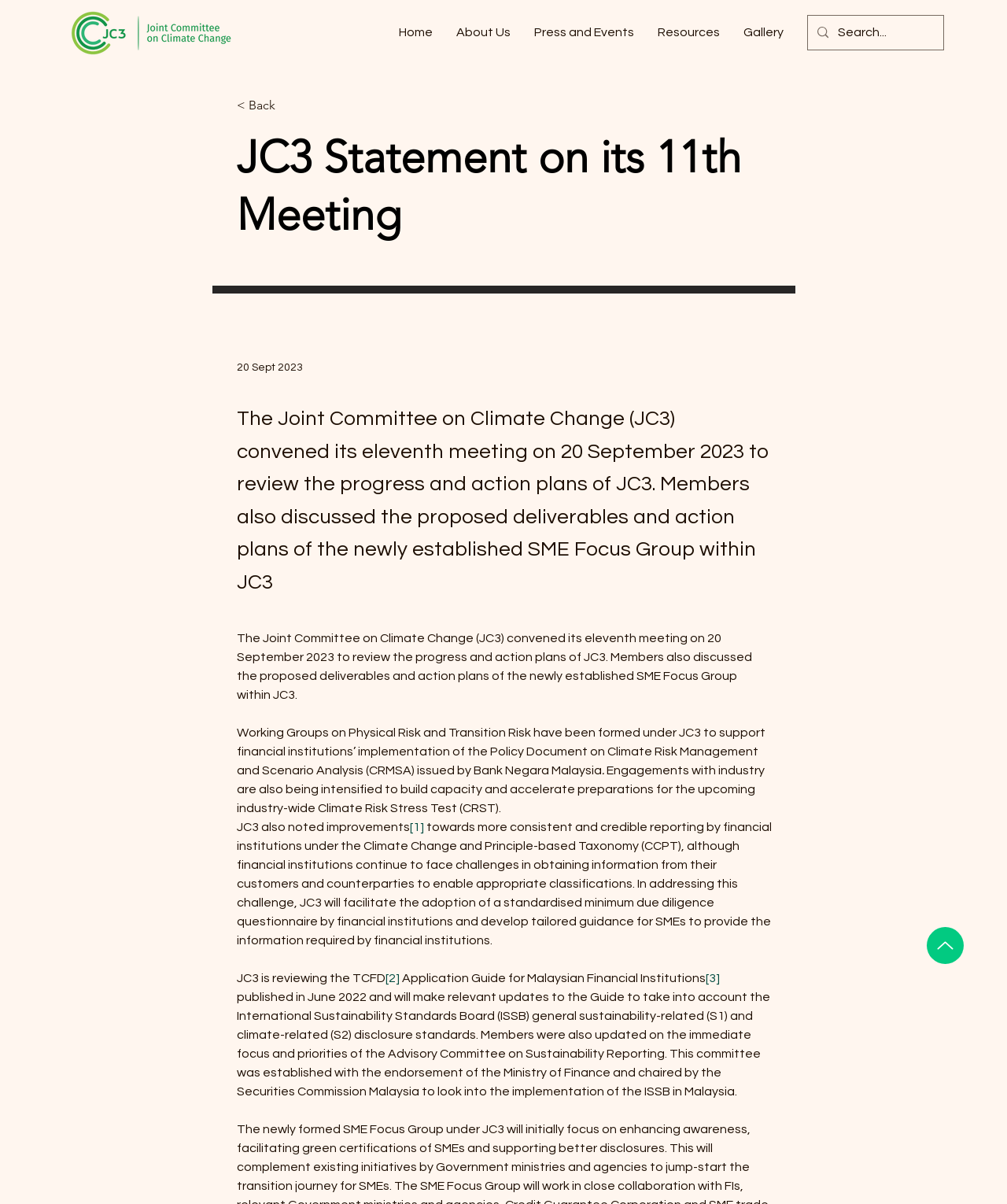Please find the top heading of the webpage and generate its text.

JC3 Statement on its 11th Meeting